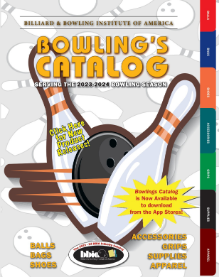What is the purpose of the catalog?
Refer to the image and provide a one-word or short phrase answer.

Comprehensive guide